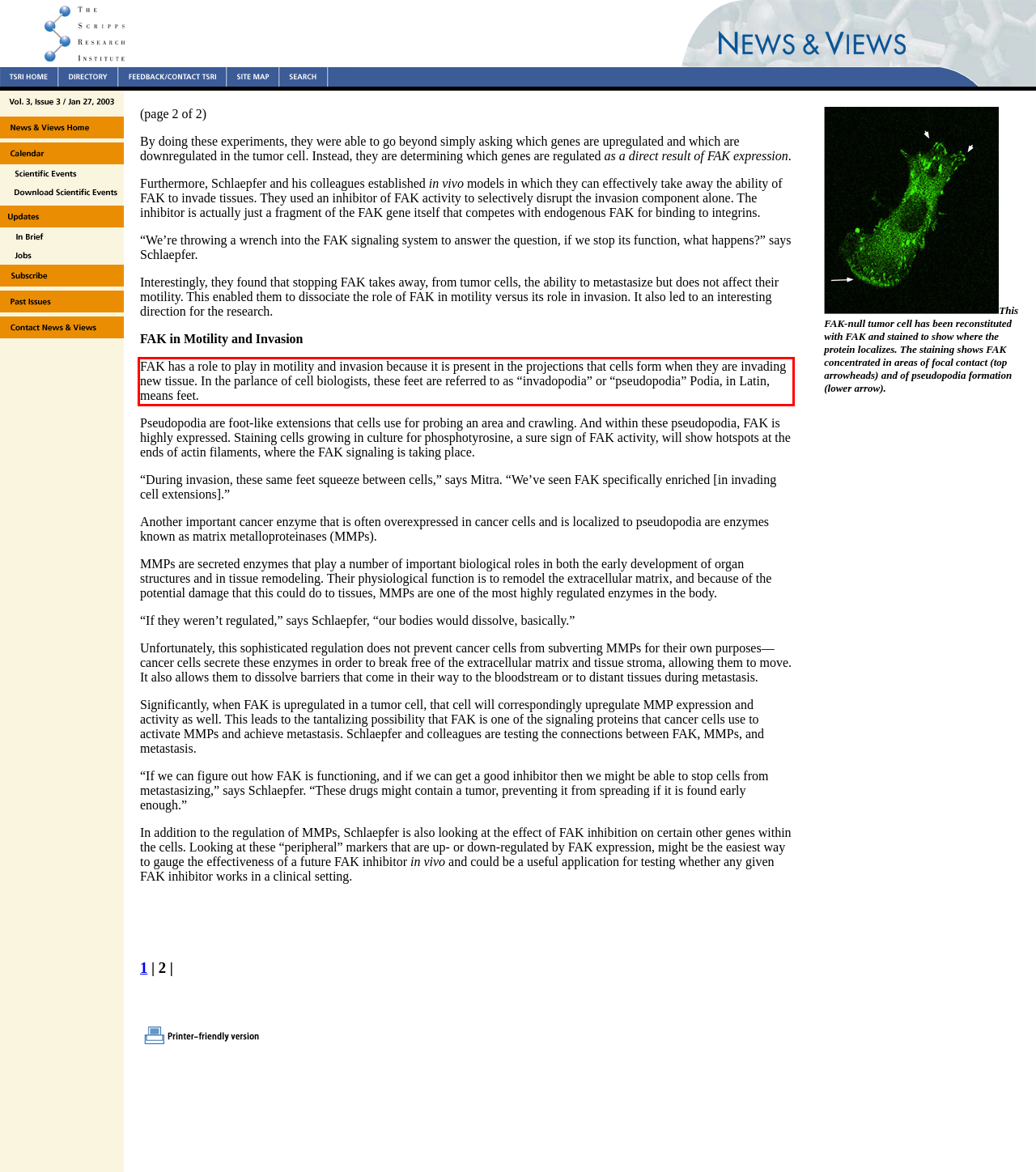From the provided screenshot, extract the text content that is enclosed within the red bounding box.

FAK has a role to play in motility and invasion because it is present in the projections that cells form when they are invading new tissue. In the parlance of cell biologists, these feet are referred to as “invadopodia” or “pseudopodia” Podia, in Latin, means feet.